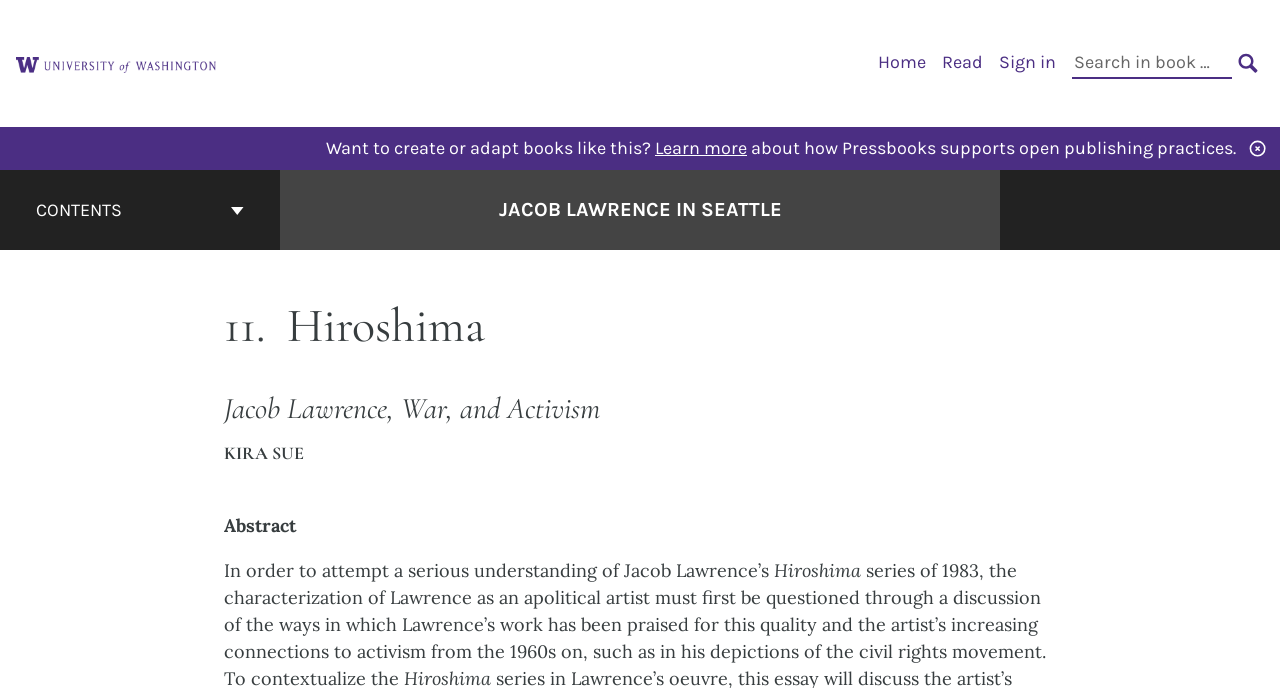Bounding box coordinates should be provided in the format (top-left x, top-left y, bottom-right x, bottom-right y) with all values between 0 and 1. Identify the bounding box for this UI element: Sign in

[0.78, 0.074, 0.825, 0.106]